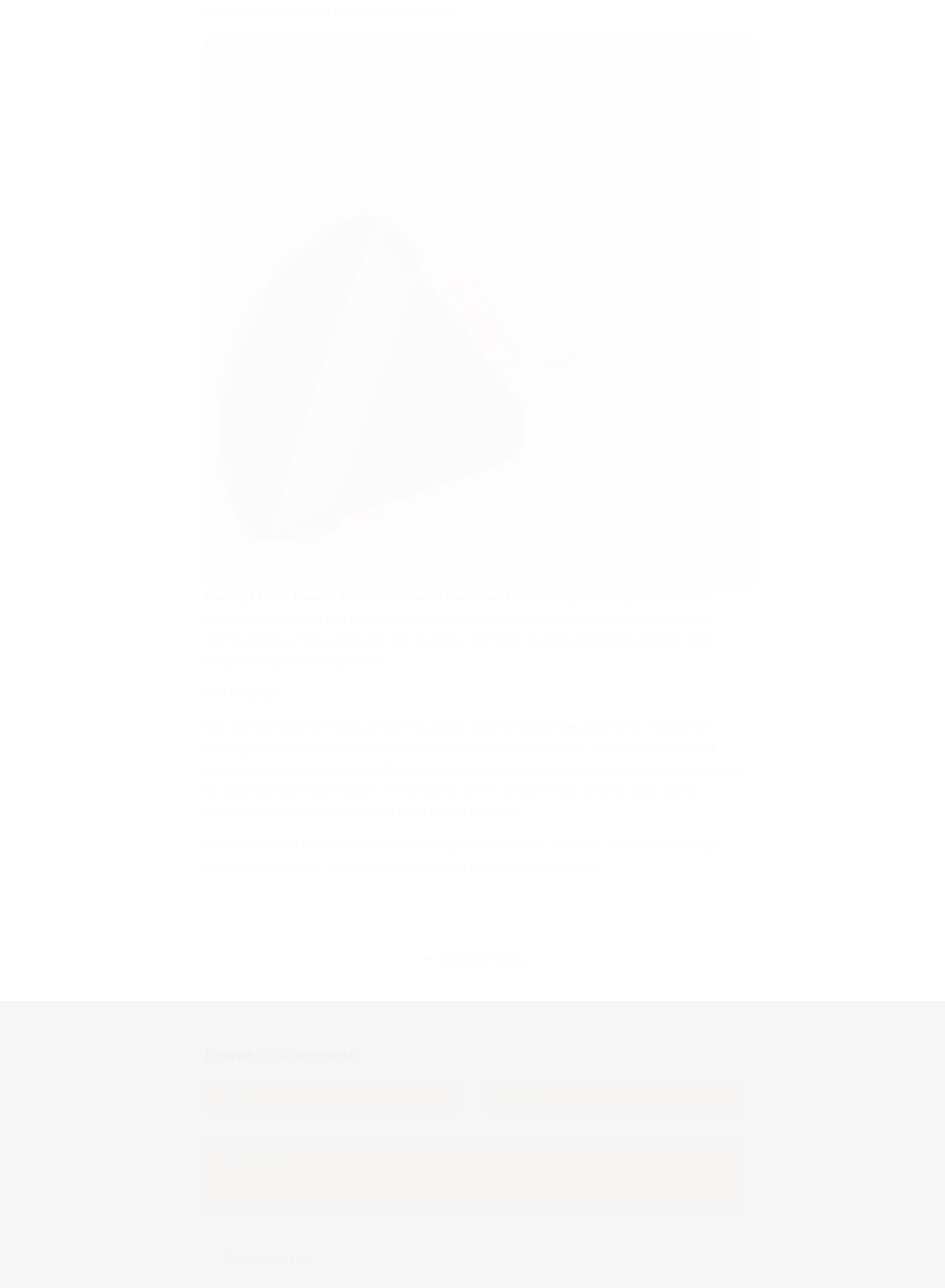Please provide a detailed answer to the question below by examining the image:
Is the 'Back to blog' link located at the top of the webpage?

The 'Back to blog' link is not located at the top of the webpage, but rather at the middle of the webpage, with a y-coordinate of 0.736, indicating that it is positioned below the product description.